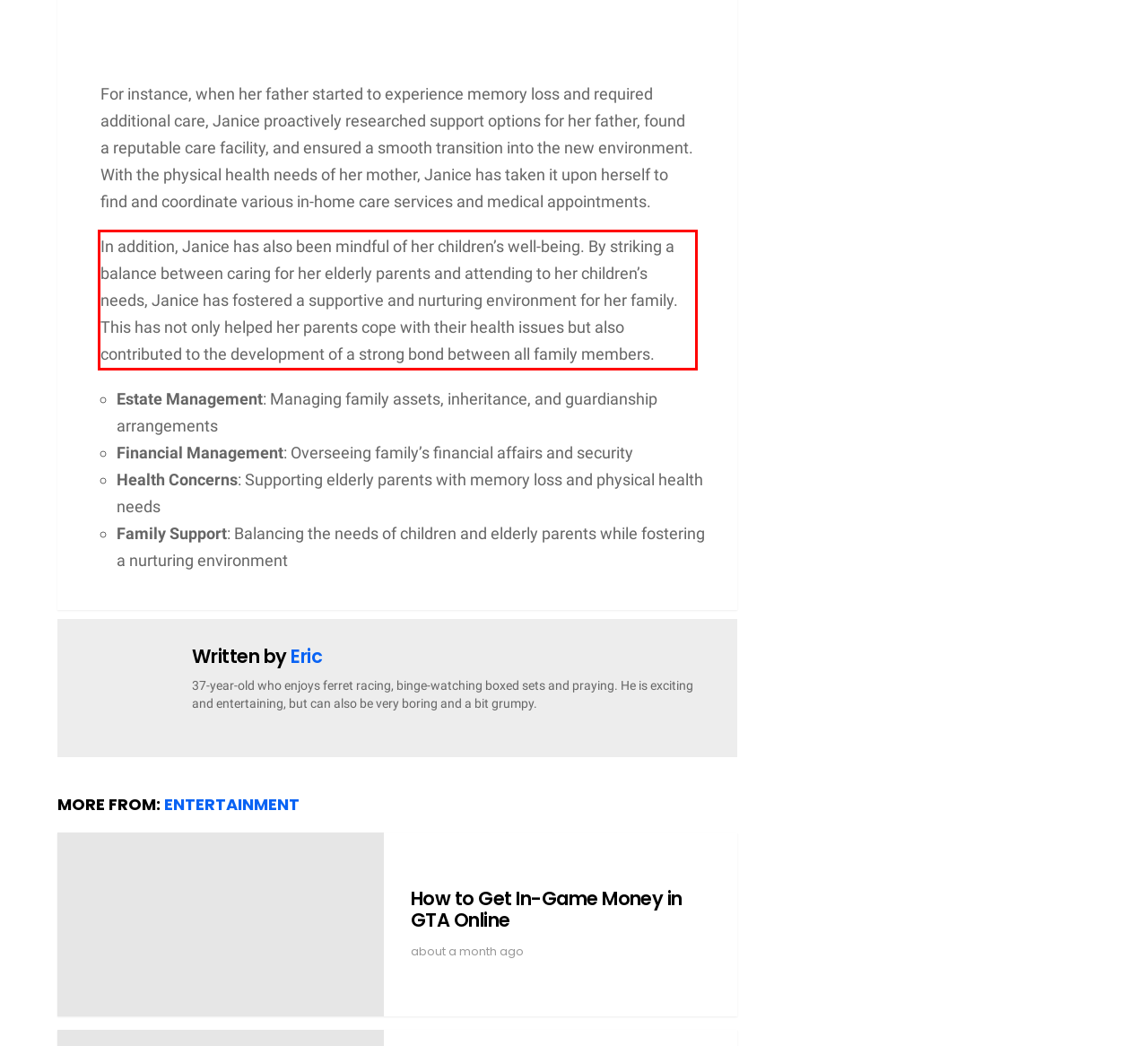You have a screenshot of a webpage where a UI element is enclosed in a red rectangle. Perform OCR to capture the text inside this red rectangle.

In addition, Janice has also been mindful of her children’s well-being. By striking a balance between caring for her elderly parents and attending to her children’s needs, Janice has fostered a supportive and nurturing environment for her family. This has not only helped her parents cope with their health issues but also contributed to the development of a strong bond between all family members.